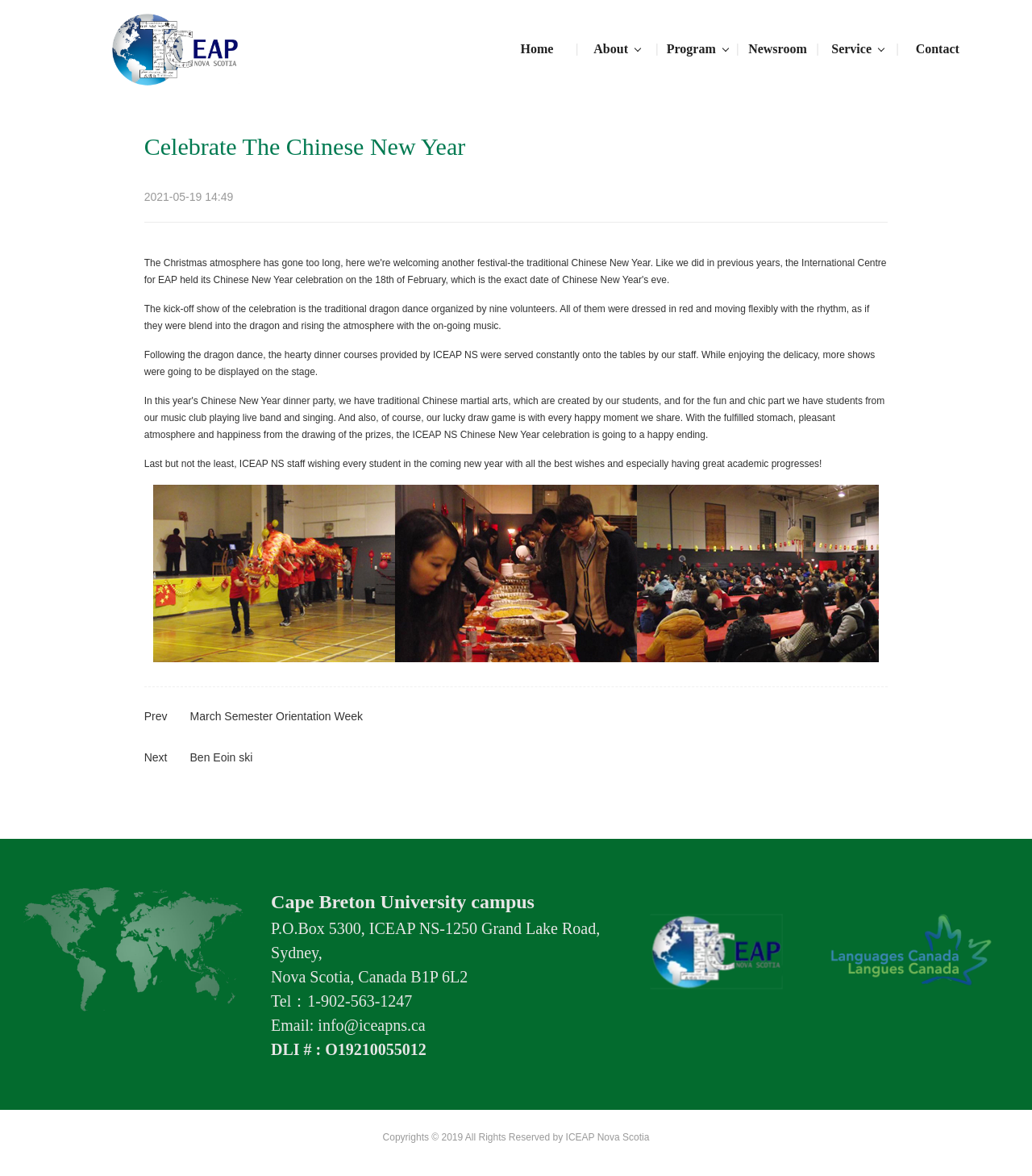Identify and provide the title of the webpage.

Celebrate The Chinese New Year